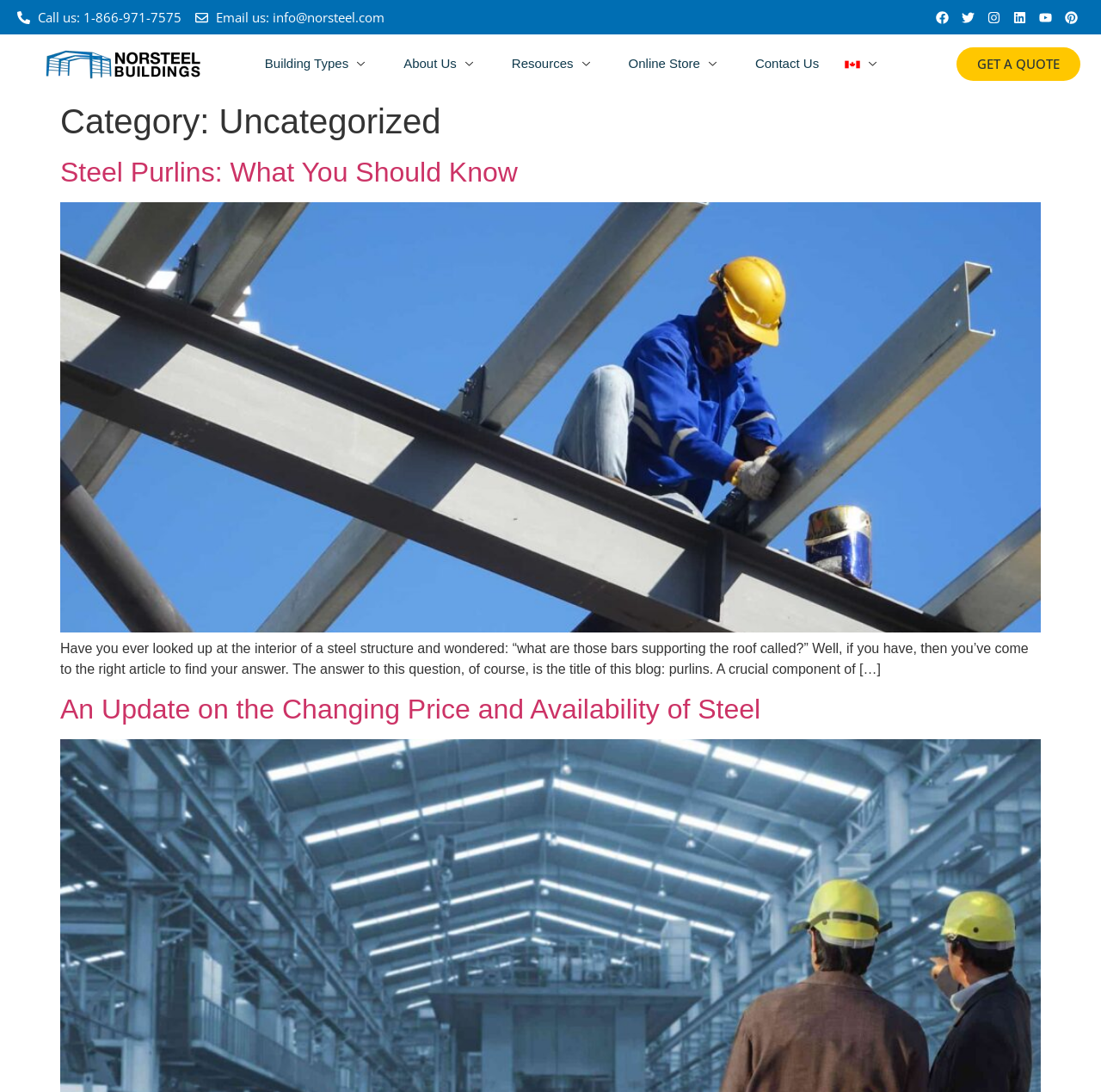Please determine the bounding box coordinates of the area that needs to be clicked to complete this task: 'Call us'. The coordinates must be four float numbers between 0 and 1, formatted as [left, top, right, bottom].

[0.016, 0.007, 0.165, 0.025]